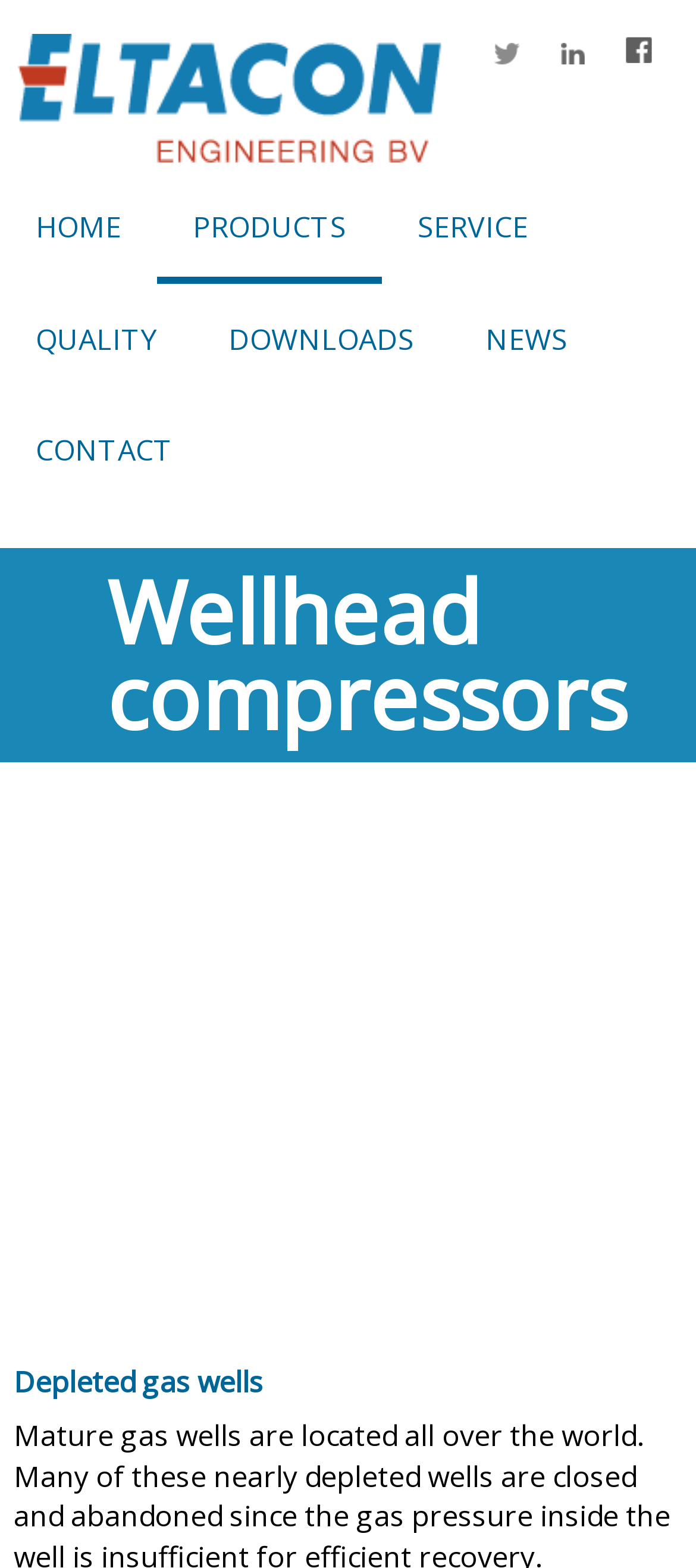Generate the text of the webpage's primary heading.

Eltacon Engineering BV